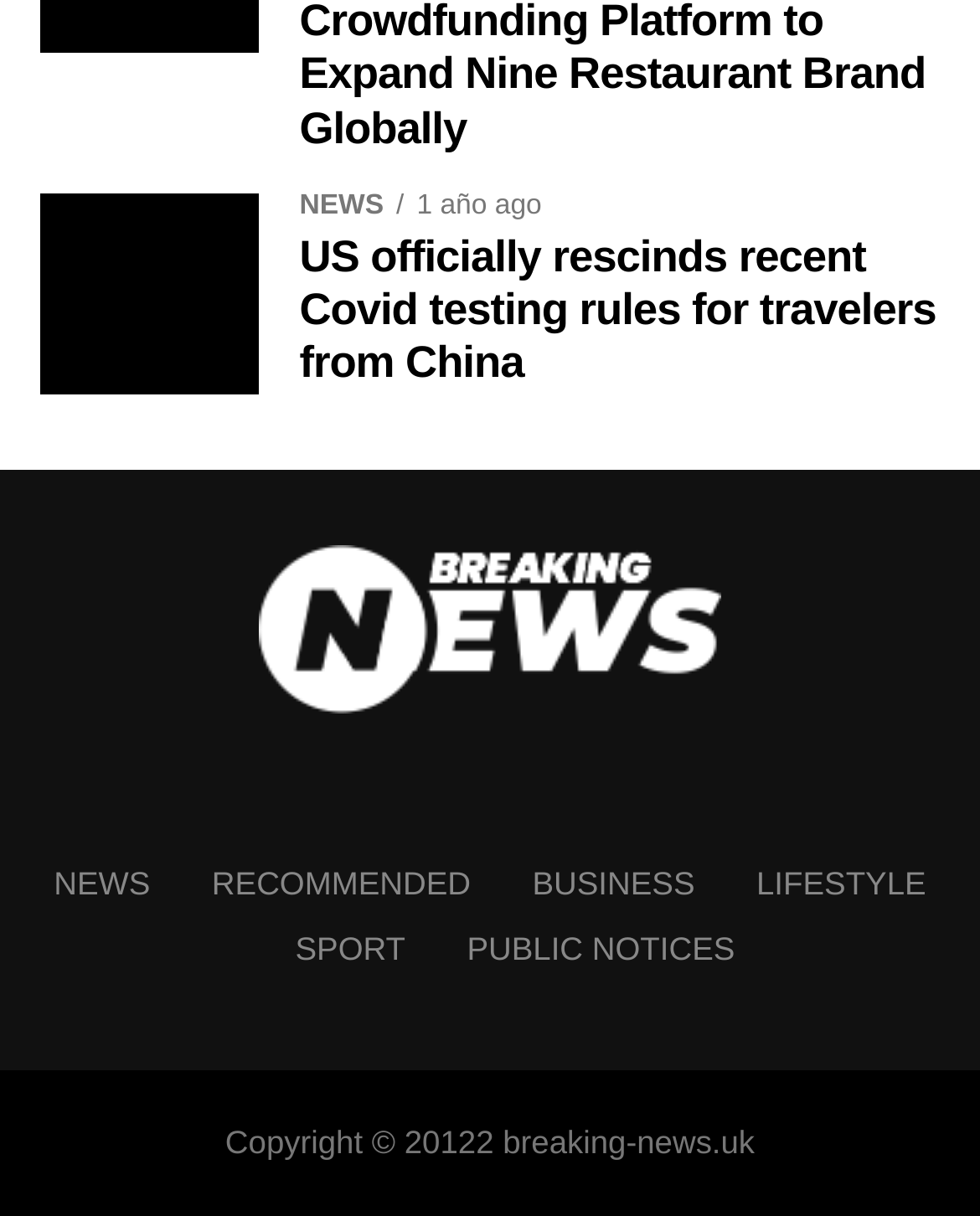What is the purpose of the 'Breaking News' image?
Provide a detailed answer to the question, using the image to inform your response.

The image element with text 'Breaking News' is likely used to represent or highlight breaking news on the webpage, possibly indicating a section or category for breaking news.